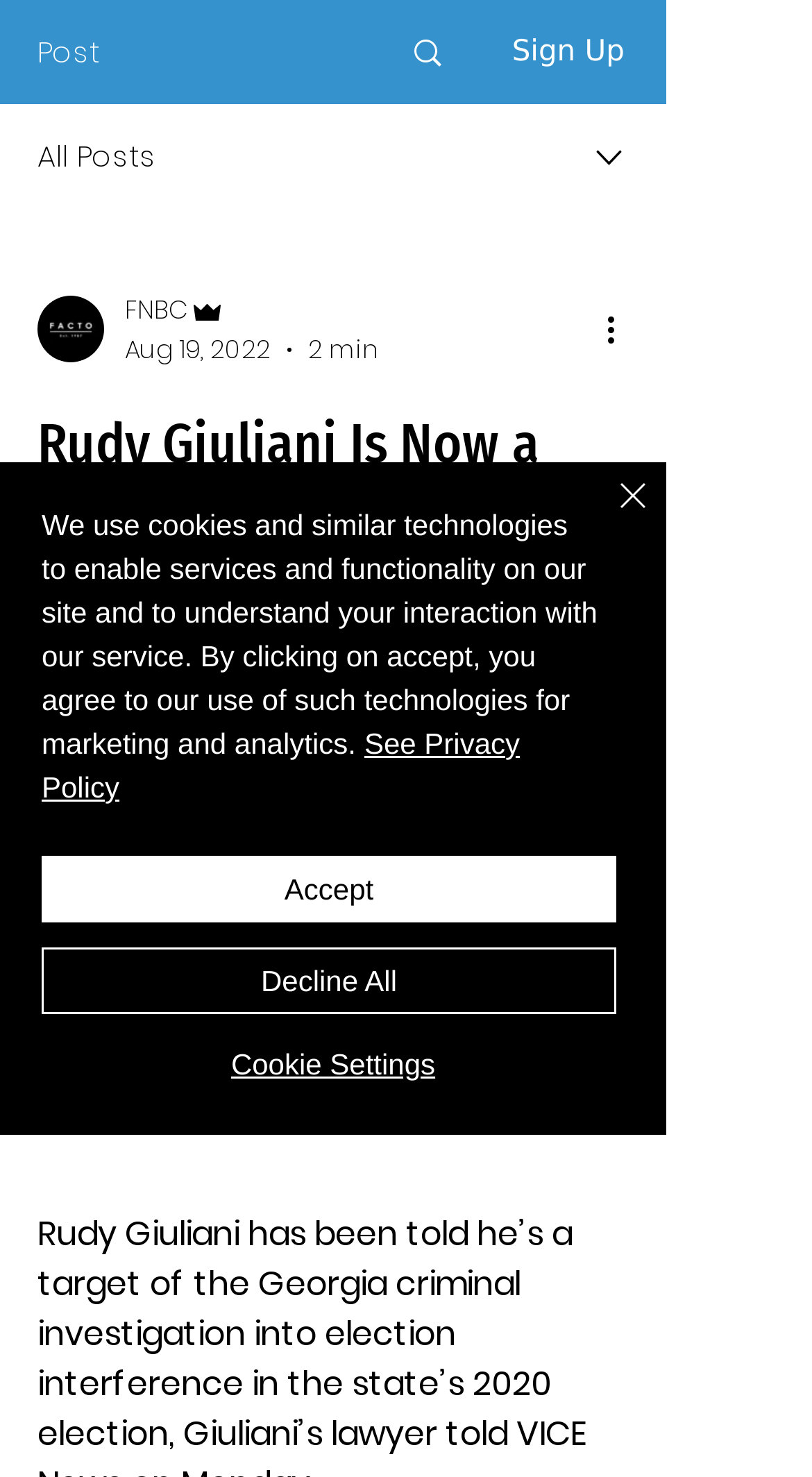Is there a way to read more posts?
Look at the image and respond with a single word or a short phrase.

Yes